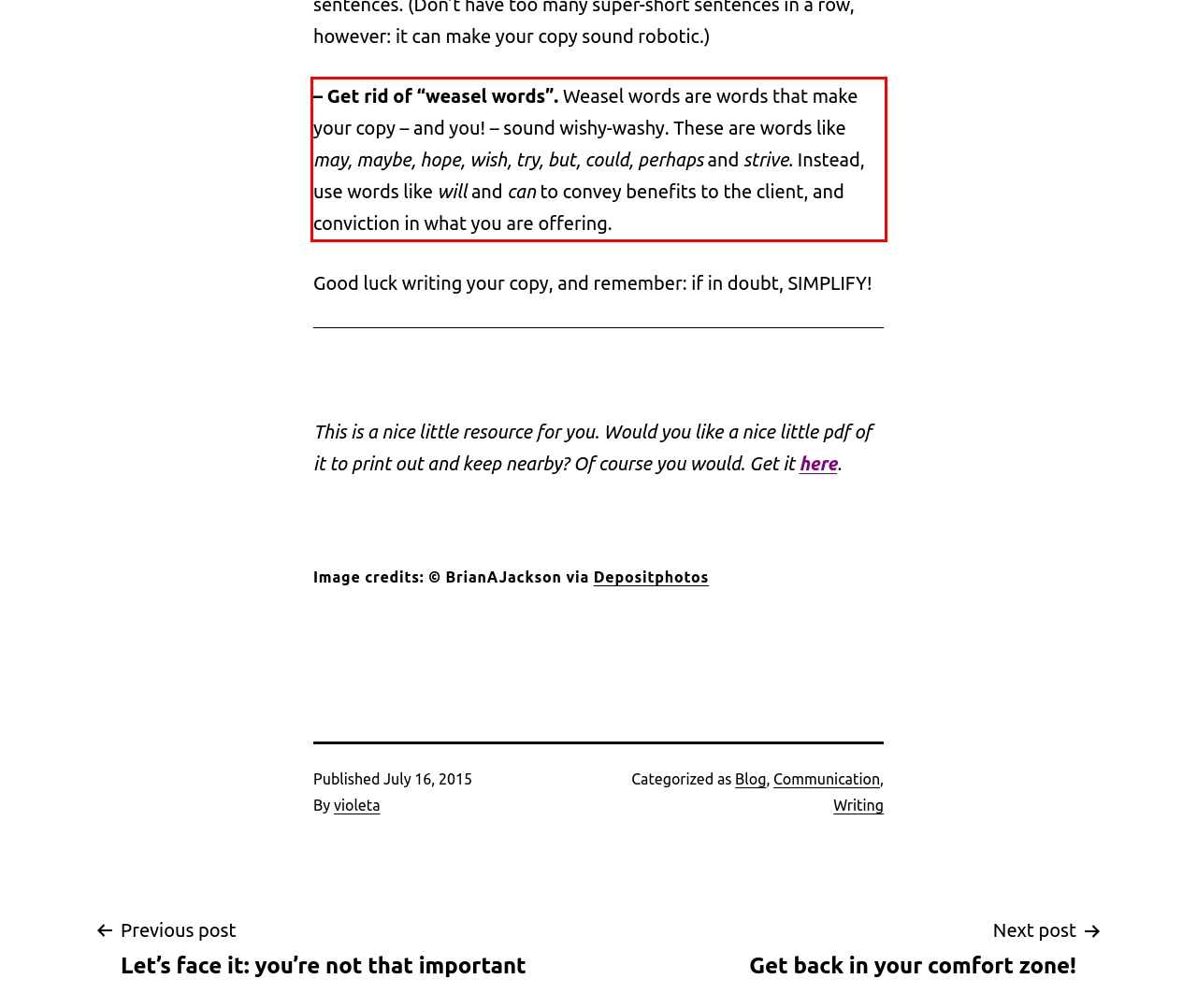From the provided screenshot, extract the text content that is enclosed within the red bounding box.

– Get rid of “weasel words”. Weasel words are words that make your copy – and you! – sound wishy-washy. These are words like may, maybe, hope, wish, try, but, could, perhaps and strive. Instead, use words like will and can to convey benefits to the client, and conviction in what you are offering.